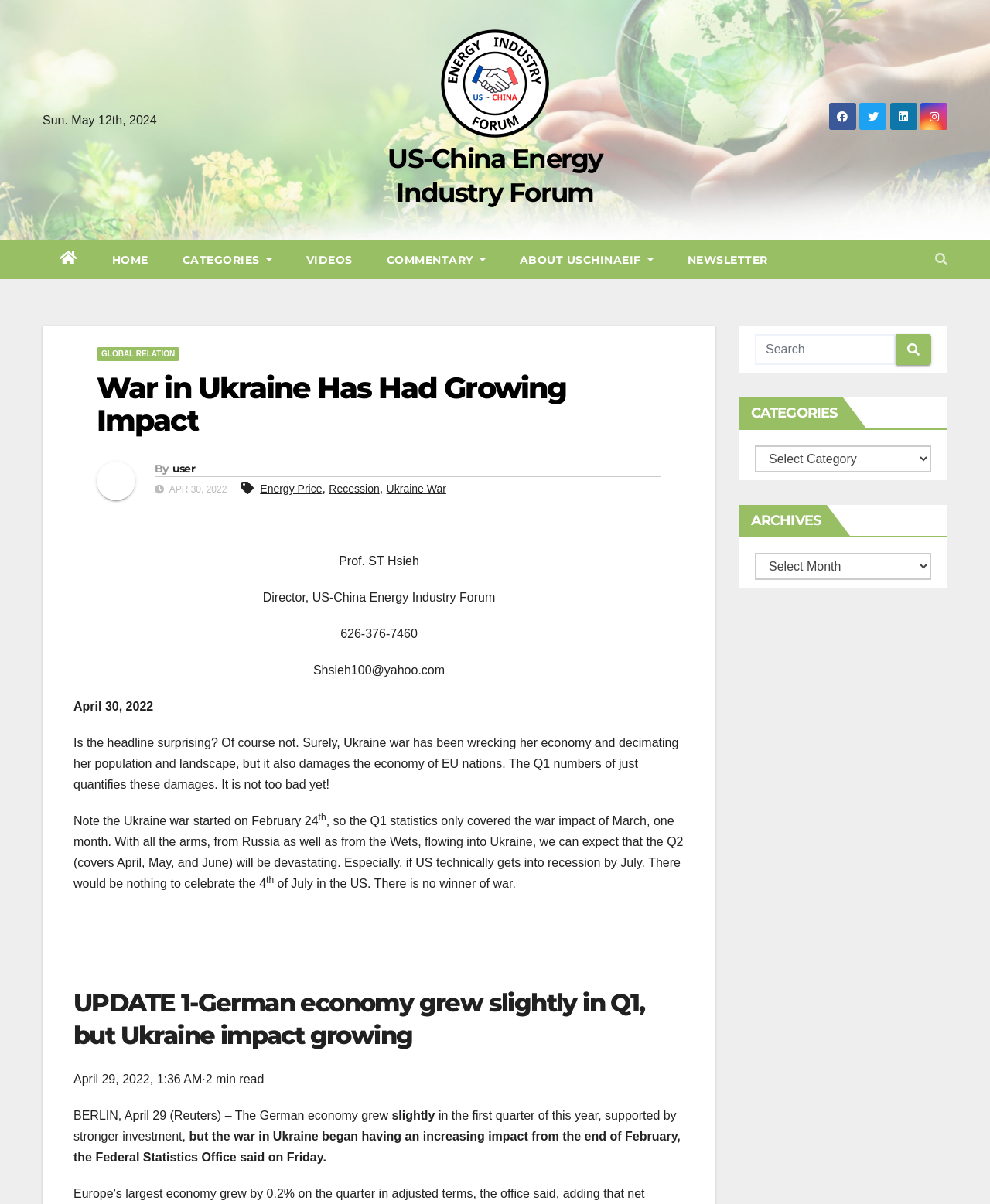Determine the bounding box coordinates for the clickable element required to fulfill the instruction: "Go to the ABOUT USCHINAEIF page". Provide the coordinates as four float numbers between 0 and 1, i.e., [left, top, right, bottom].

[0.508, 0.2, 0.677, 0.232]